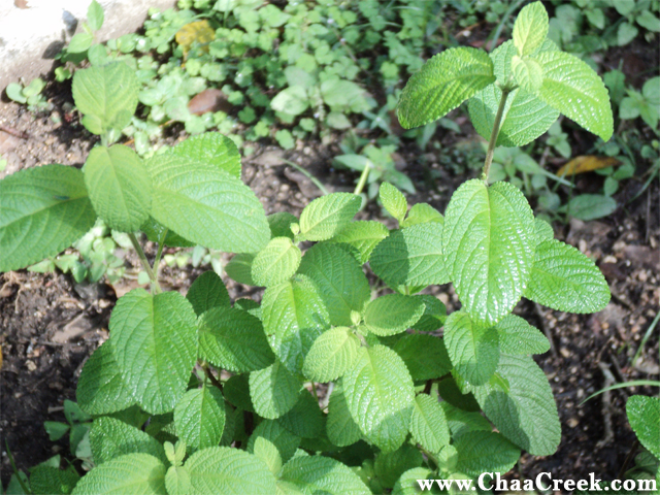Offer a comprehensive description of the image.

This vibrant image features a lush cluster of oregano plants, scientifically known as *Coleus aromaticus benth*. The leaves exhibit a rich green hue, with a distinctive texture that highlights their moisture content and vitality. Oregano is celebrated for its peppery flavor, complemented by subtle hints of sage and thyme. This Eurasian herb, part of the mint family, has historical significance as well—ancient Greeks and Romans utilized its leaves for medicinal purposes, including poultices for muscle aches and remedies for insect bites. The background of the image hints at a natural setting, showcasing the herb's growing environment, which is integral to its thriving condition.